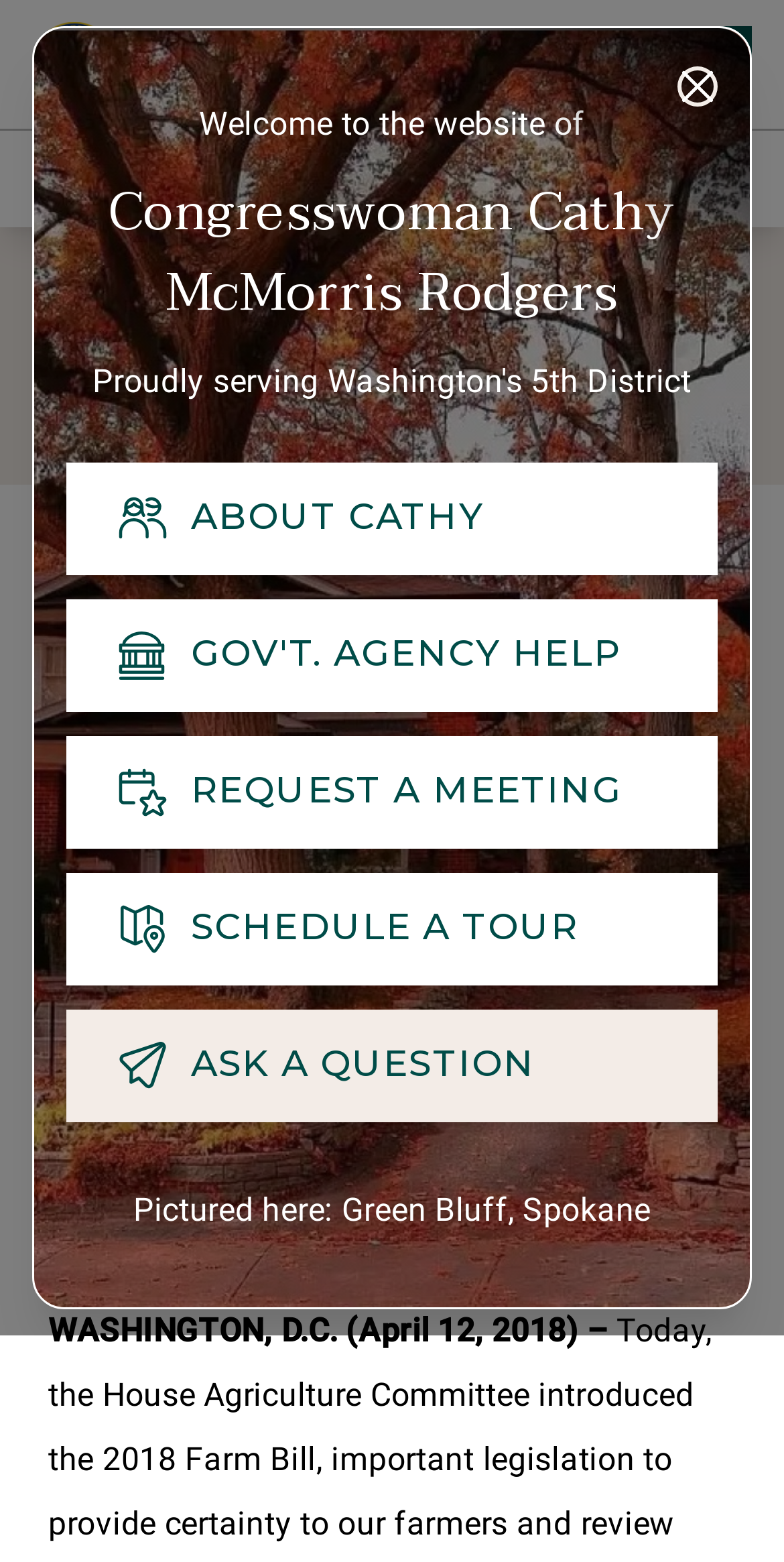Can you find the bounding box coordinates for the UI element given this description: "Schedule a Tour"? Provide the coordinates as four float numbers between 0 and 1: [left, top, right, bottom].

[0.085, 0.559, 0.915, 0.631]